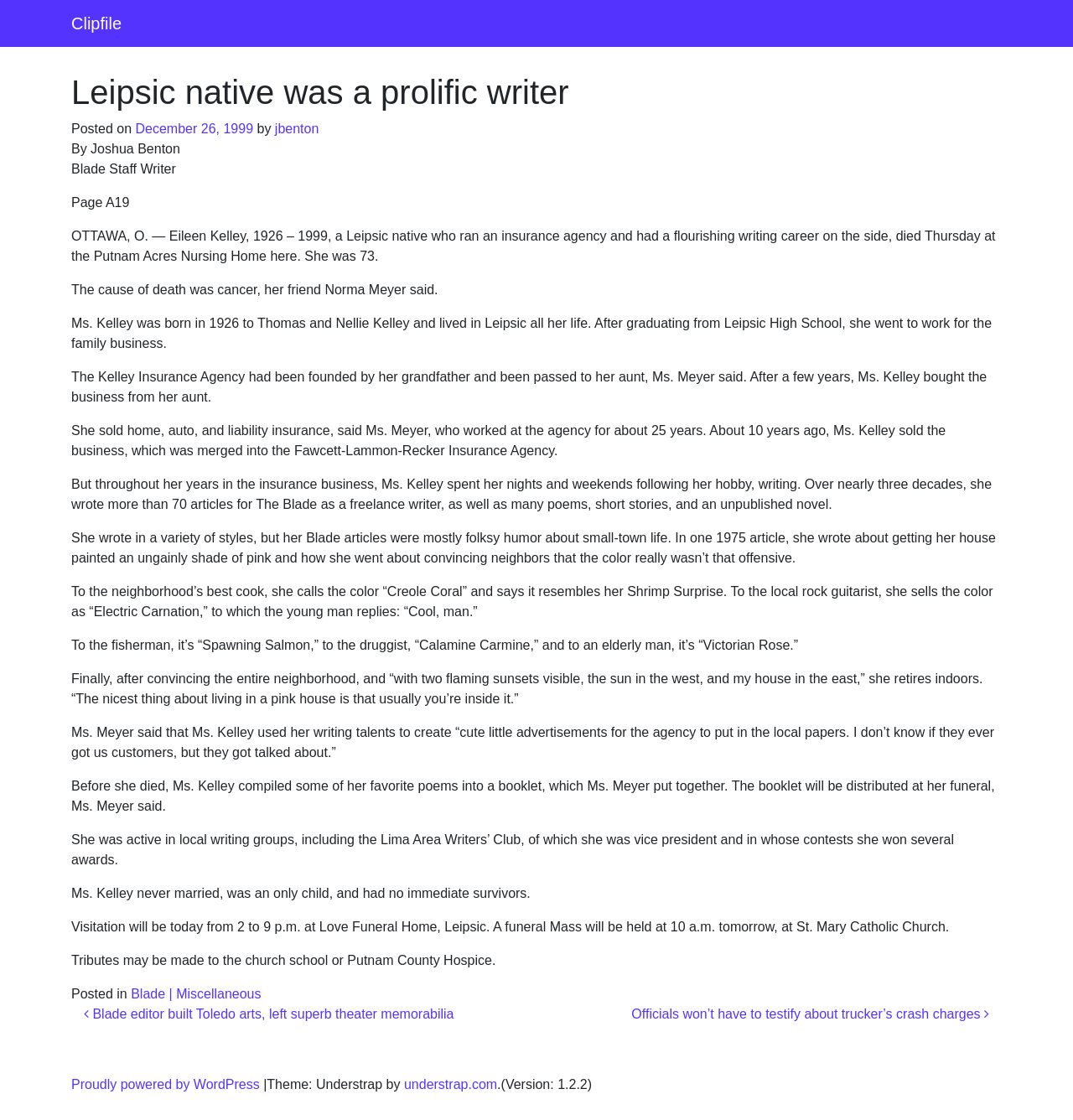Identify the bounding box for the UI element that is described as follows: "Proudly powered by WordPress".

[0.066, 0.962, 0.242, 0.975]